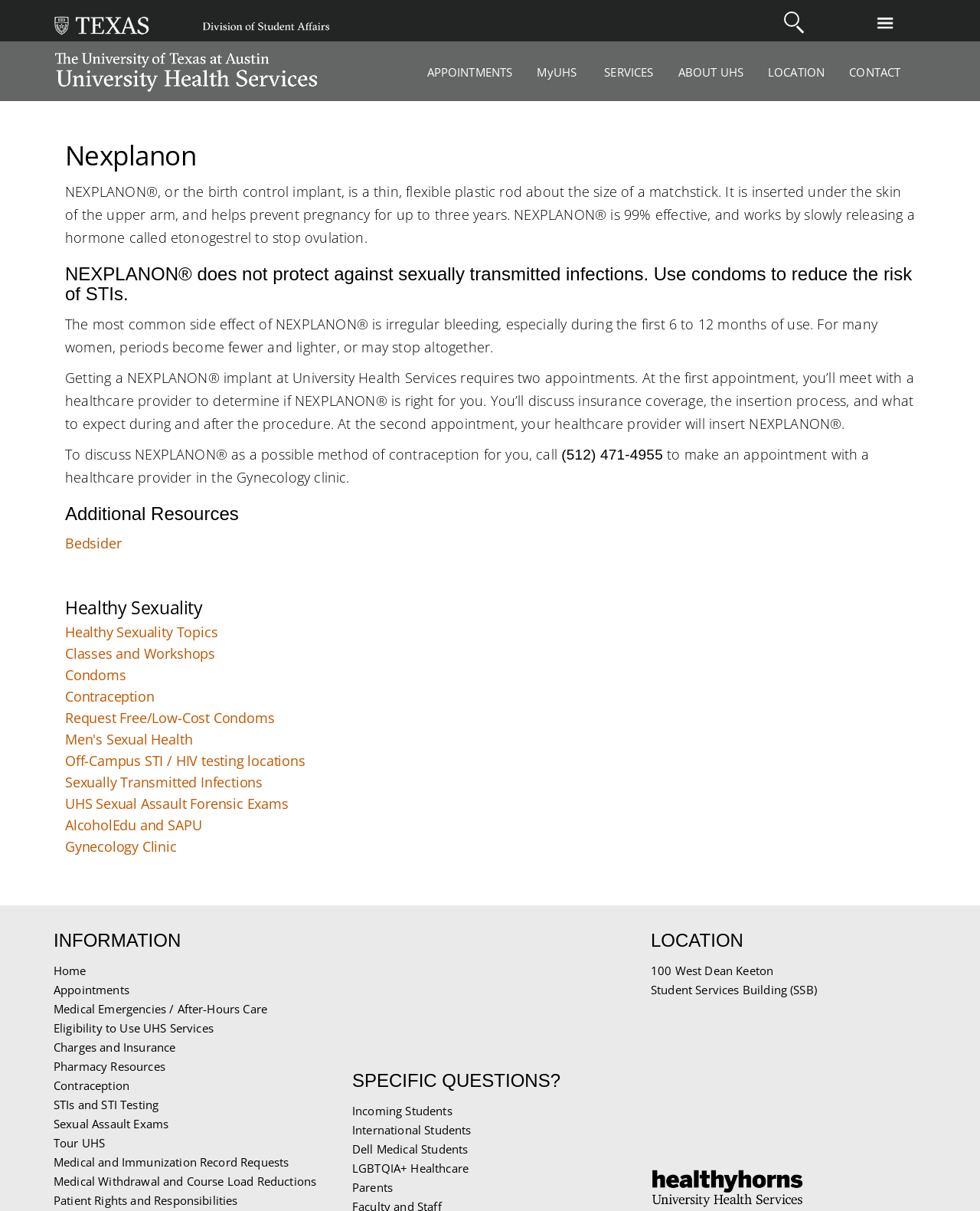Bounding box coordinates must be specified in the format (top-left x, top-left y, bottom-right x, bottom-right y). All values should be floating point numbers between 0 and 1. What are the bounding box coordinates of the UI element described as: ABOUT UHS

[0.692, 0.053, 0.759, 0.066]